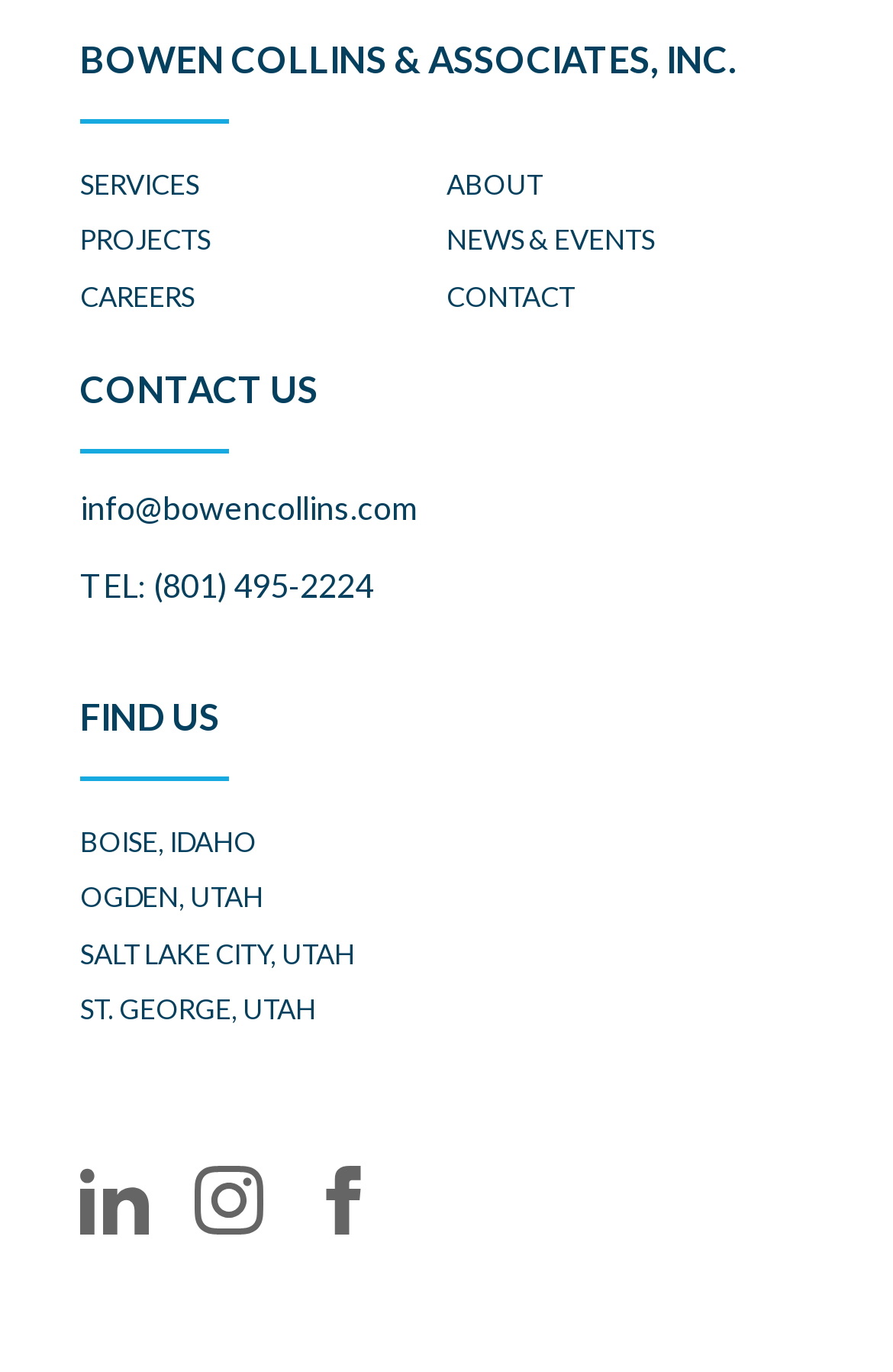Determine the bounding box coordinates of the clickable element to complete this instruction: "View Bridal categories". Provide the coordinates in the format of four float numbers between 0 and 1, [left, top, right, bottom].

None